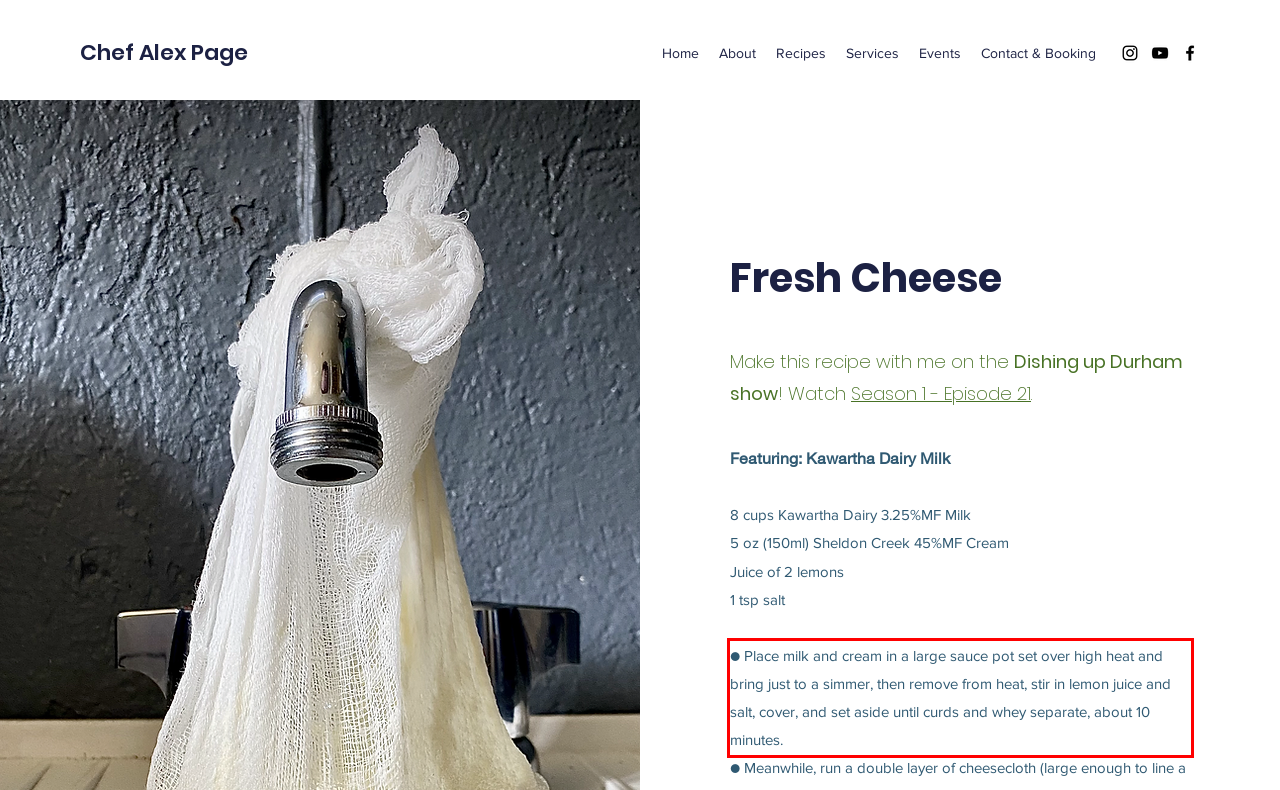With the given screenshot of a webpage, locate the red rectangle bounding box and extract the text content using OCR.

● Place milk and cream in a large sauce pot set over high heat and bring just to a simmer, then remove from heat, stir in lemon juice and salt, cover, and set aside until curds and whey separate, about 10 minutes.